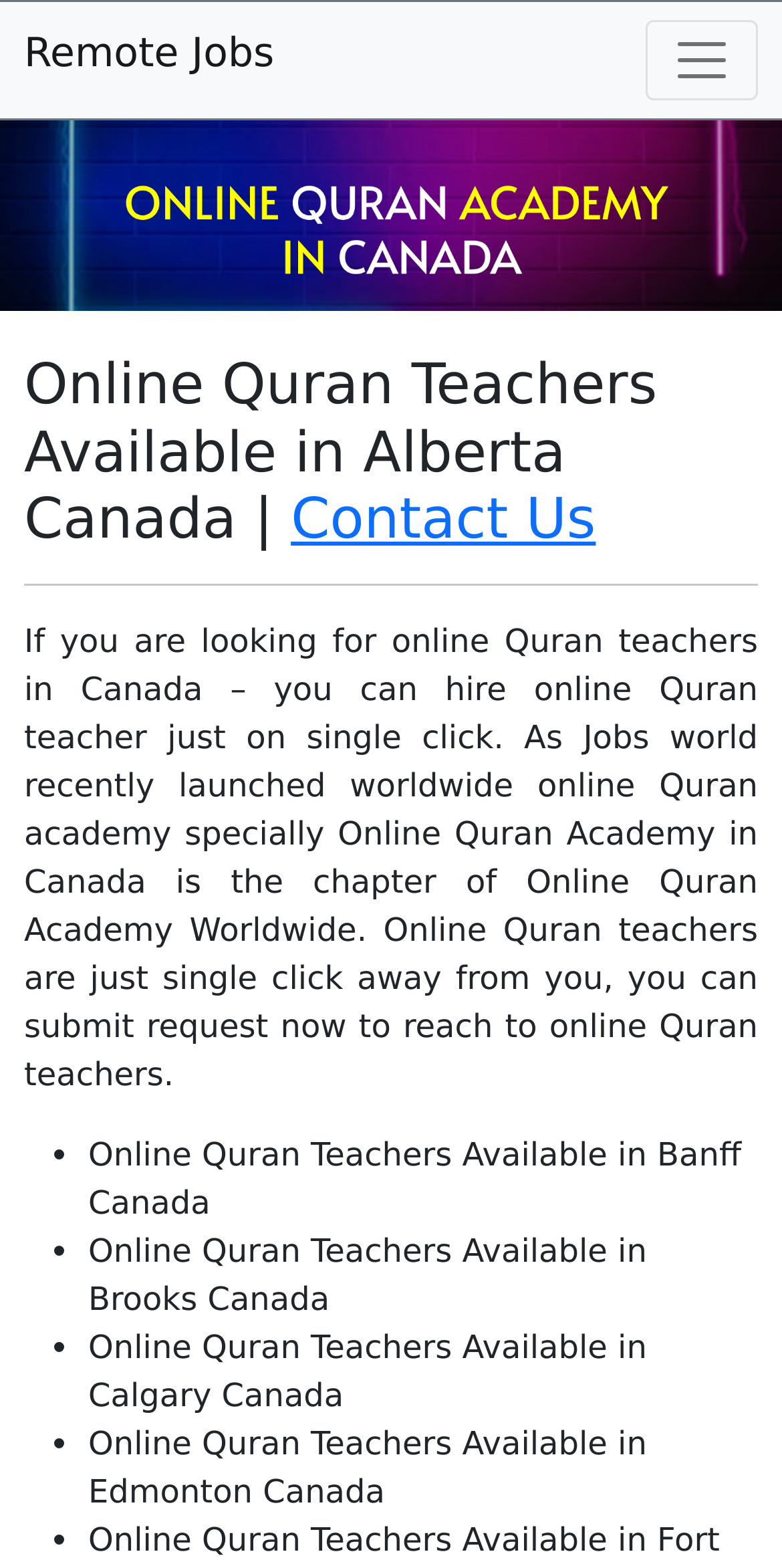Use a single word or phrase to respond to the question:
How many cities are listed for online Quran teachers?

5